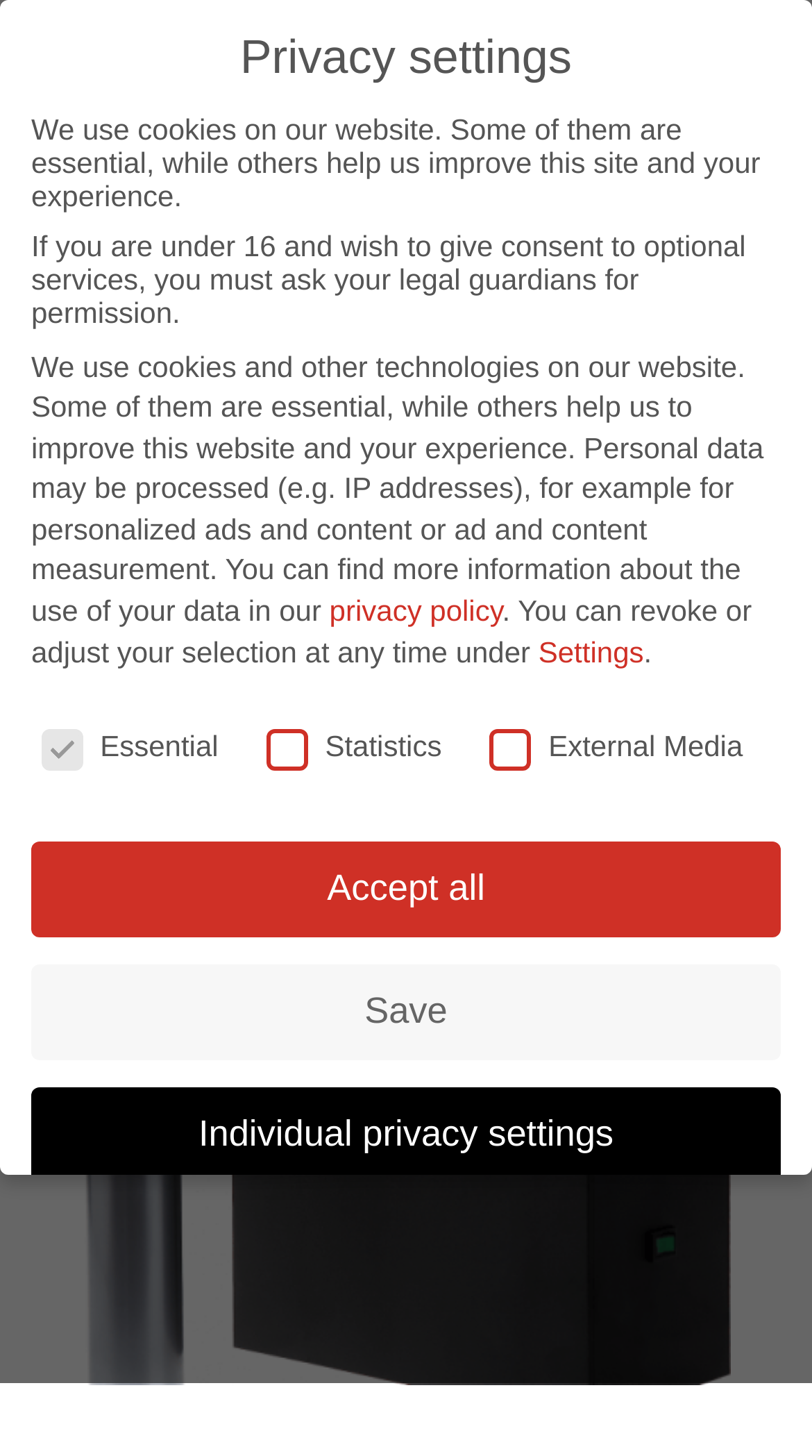Please provide a brief answer to the following inquiry using a single word or phrase:
What is the topic of the heading?

Privacy settings